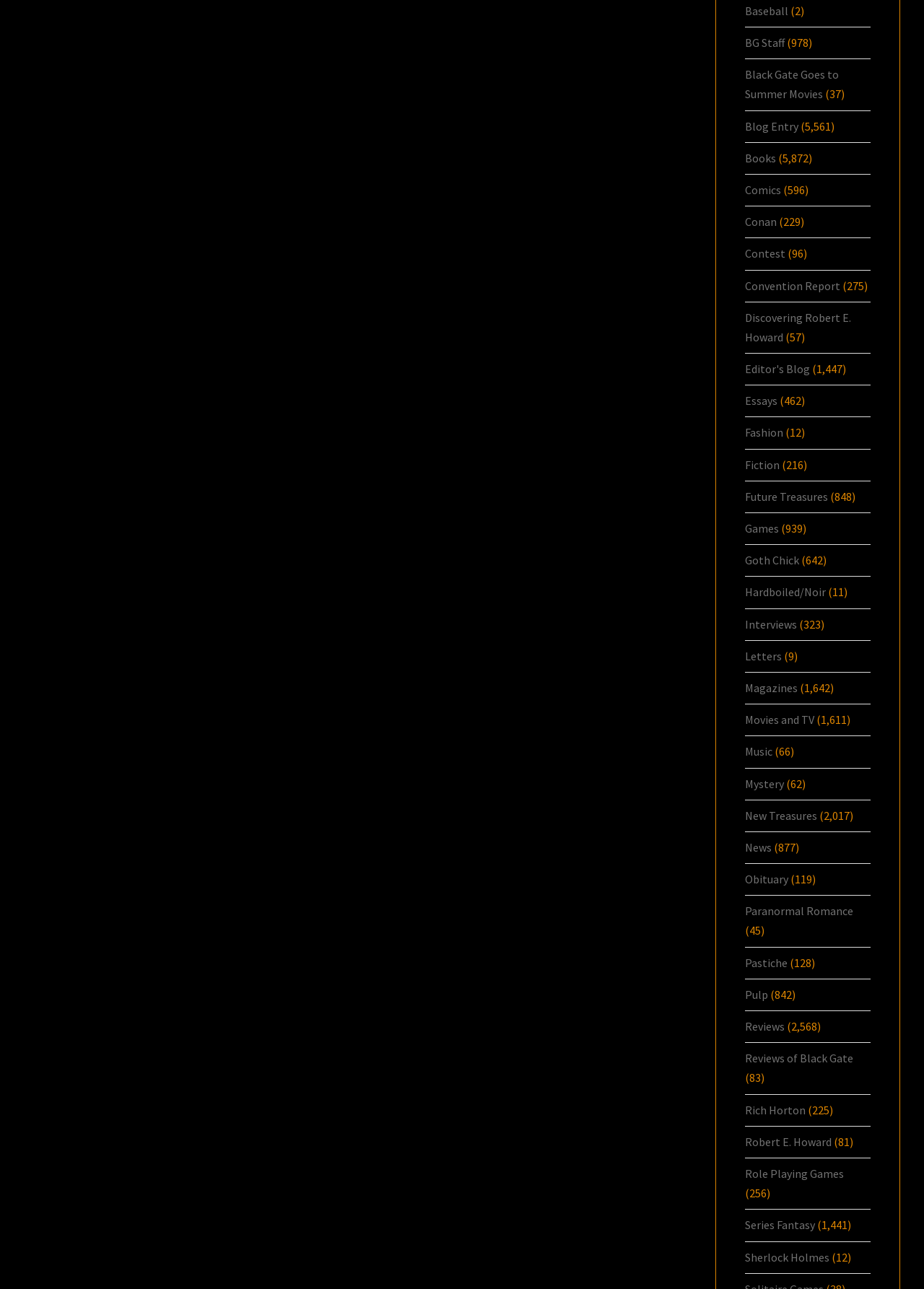Determine the bounding box for the described HTML element: "Movies and TV". Ensure the coordinates are four float numbers between 0 and 1 in the format [left, top, right, bottom].

[0.806, 0.553, 0.881, 0.564]